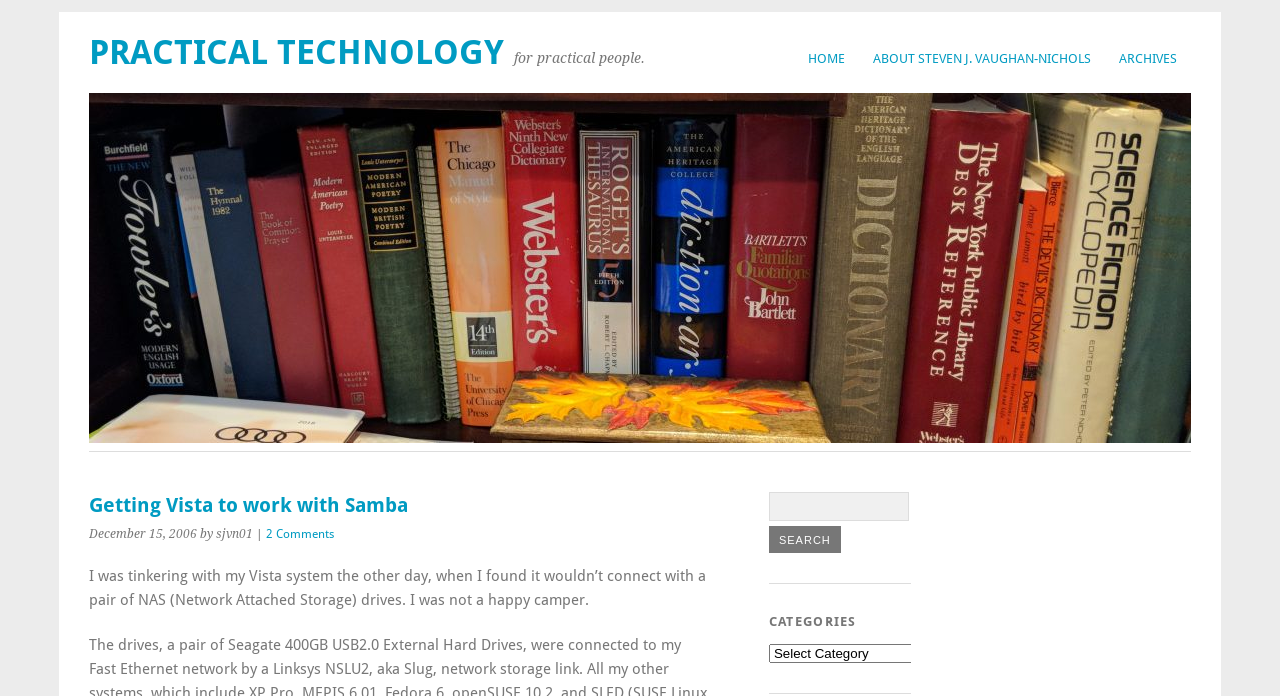Identify the bounding box coordinates for the element you need to click to achieve the following task: "leave a comment". The coordinates must be four float values ranging from 0 to 1, formatted as [left, top, right, bottom].

[0.208, 0.757, 0.261, 0.777]